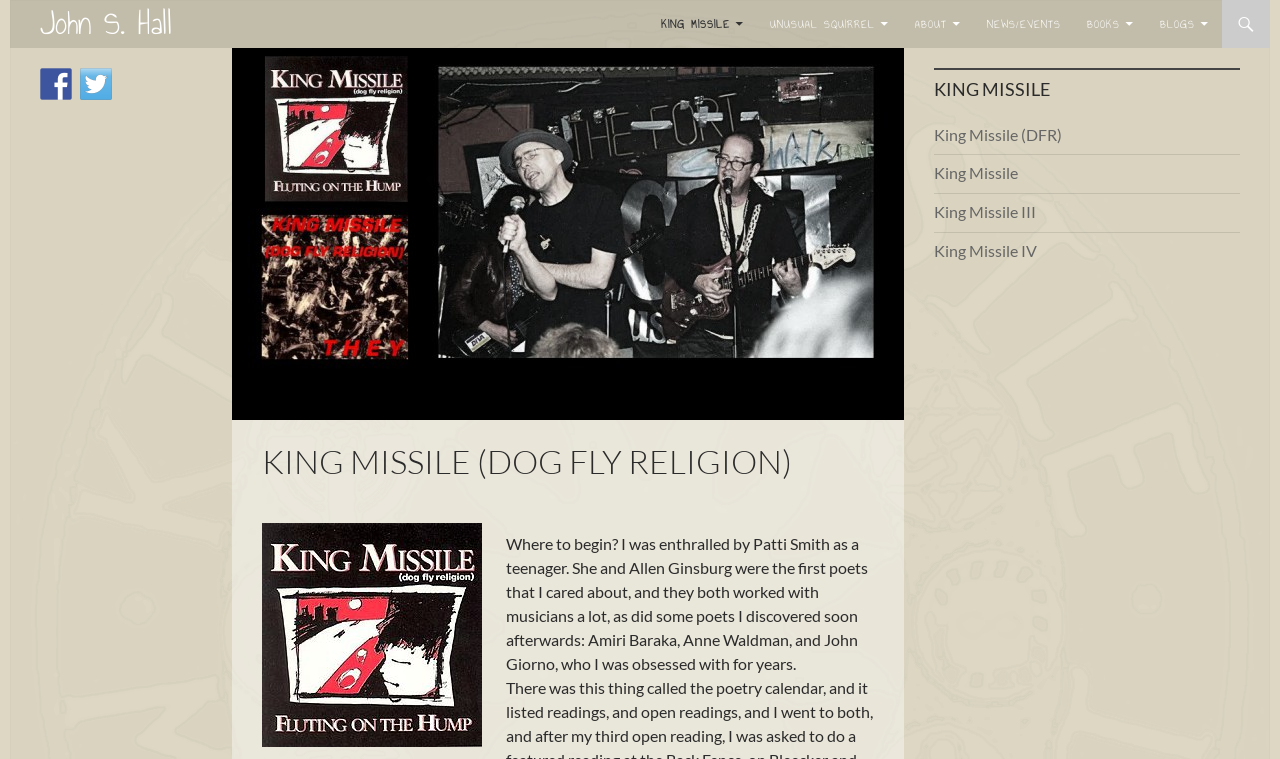Refer to the image and offer a detailed explanation in response to the question: How many links are there in the navigation section?

I found the answer by counting the link elements inside the navigation element, which are 'King Missile (DFR)', 'King Missile', 'King Missile III', and 'King Missile IV'.